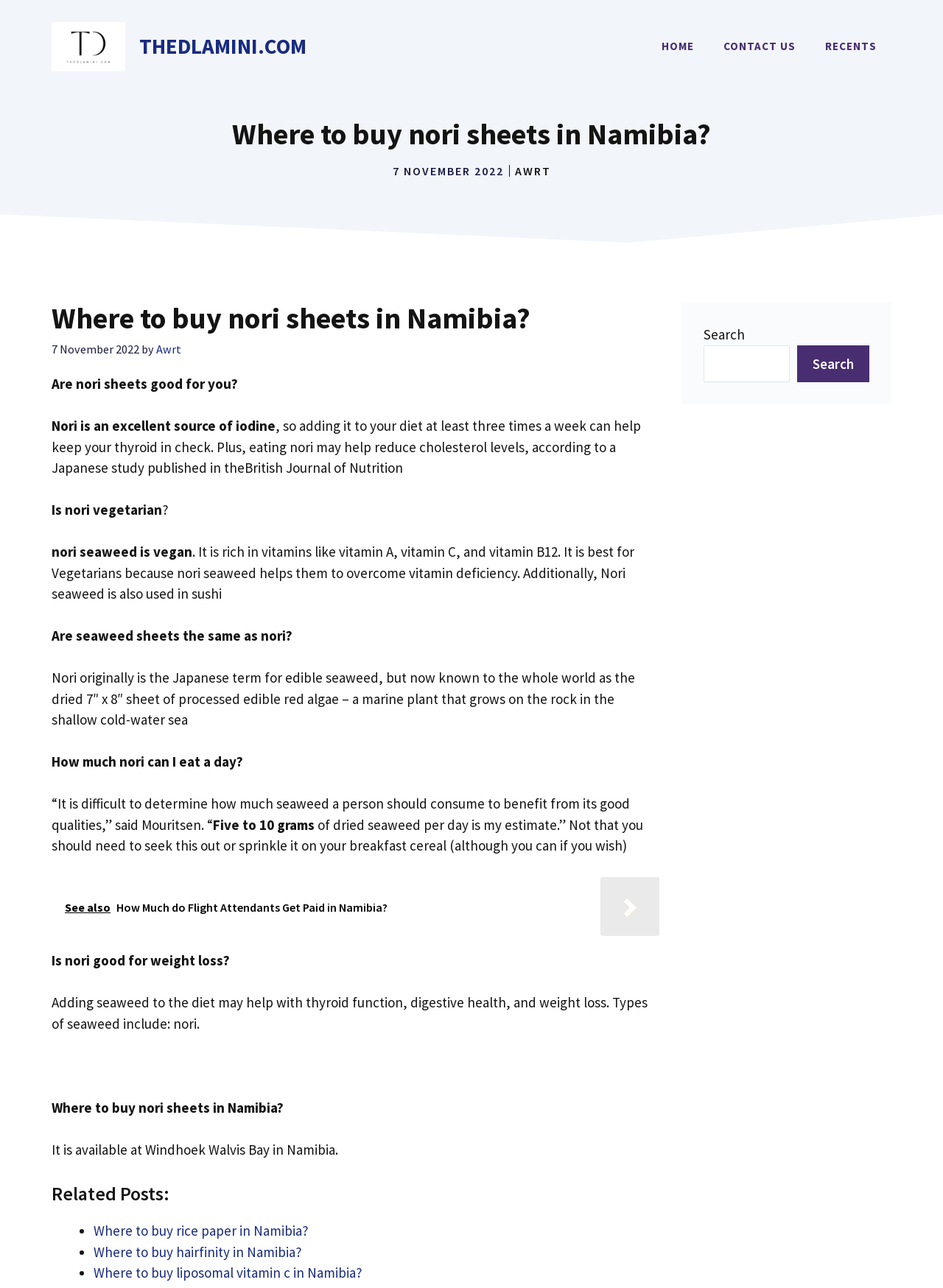What is nori?
Please provide an in-depth and detailed response to the question.

According to the webpage, nori is an excellent source of iodine and is rich in vitamins like vitamin A, vitamin C, and vitamin B12. It is also known as the dried 7″ x 8″ sheet of processed edible red algae, a marine plant that grows on the rock in the shallow cold-water sea.